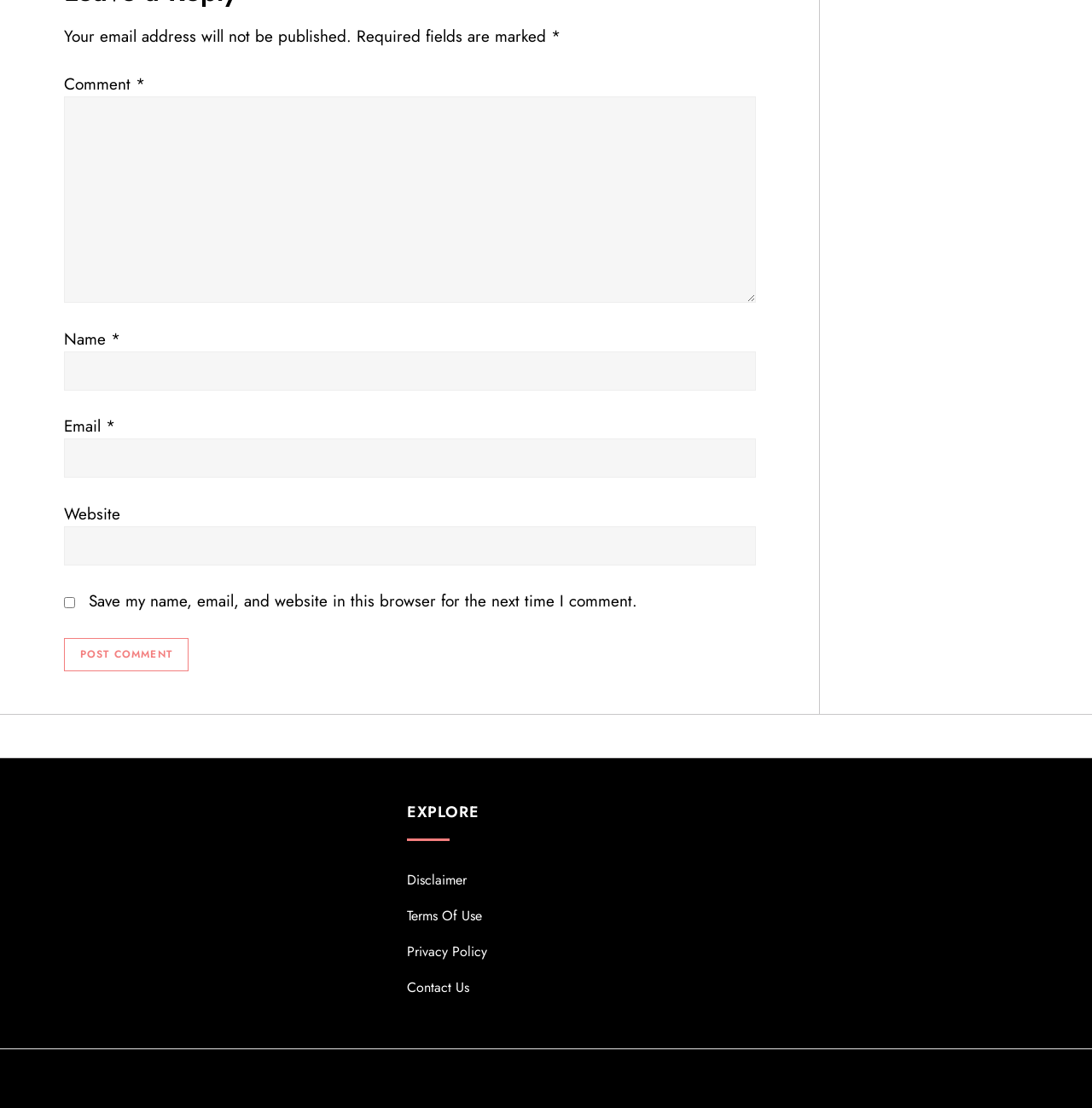What is required to post a comment?
From the details in the image, answer the question comprehensively.

The webpage has three required fields marked with an asterisk (*) which are Name, Email, and Comment. These fields must be filled in order to post a comment.